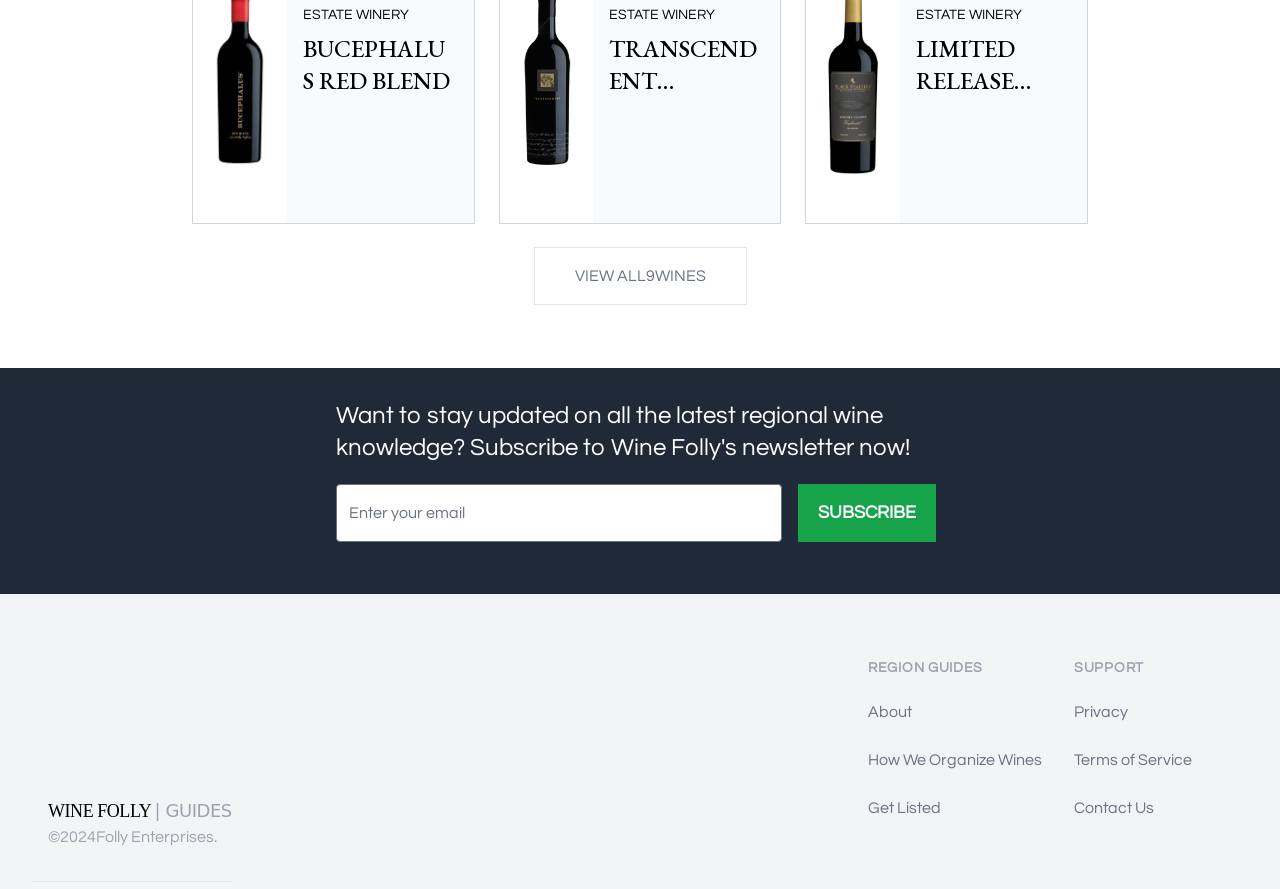What is the purpose of the textbox?
Please respond to the question with a detailed and well-explained answer.

The textbox is labeled 'Enter your email' and is required, indicating that it is used to input an email address, likely for subscribing to a newsletter.